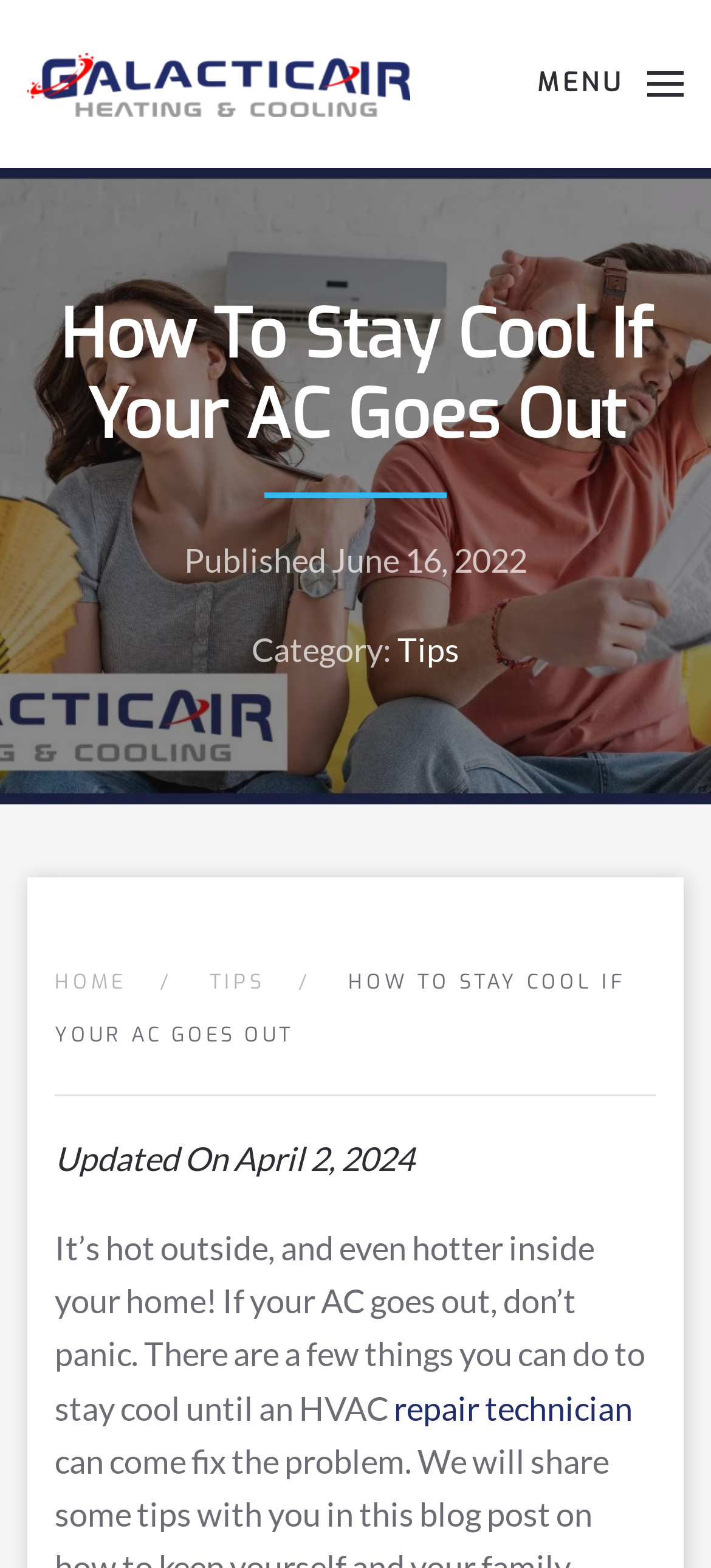When was this article published?
Using the screenshot, give a one-word or short phrase answer.

June 16, 2022